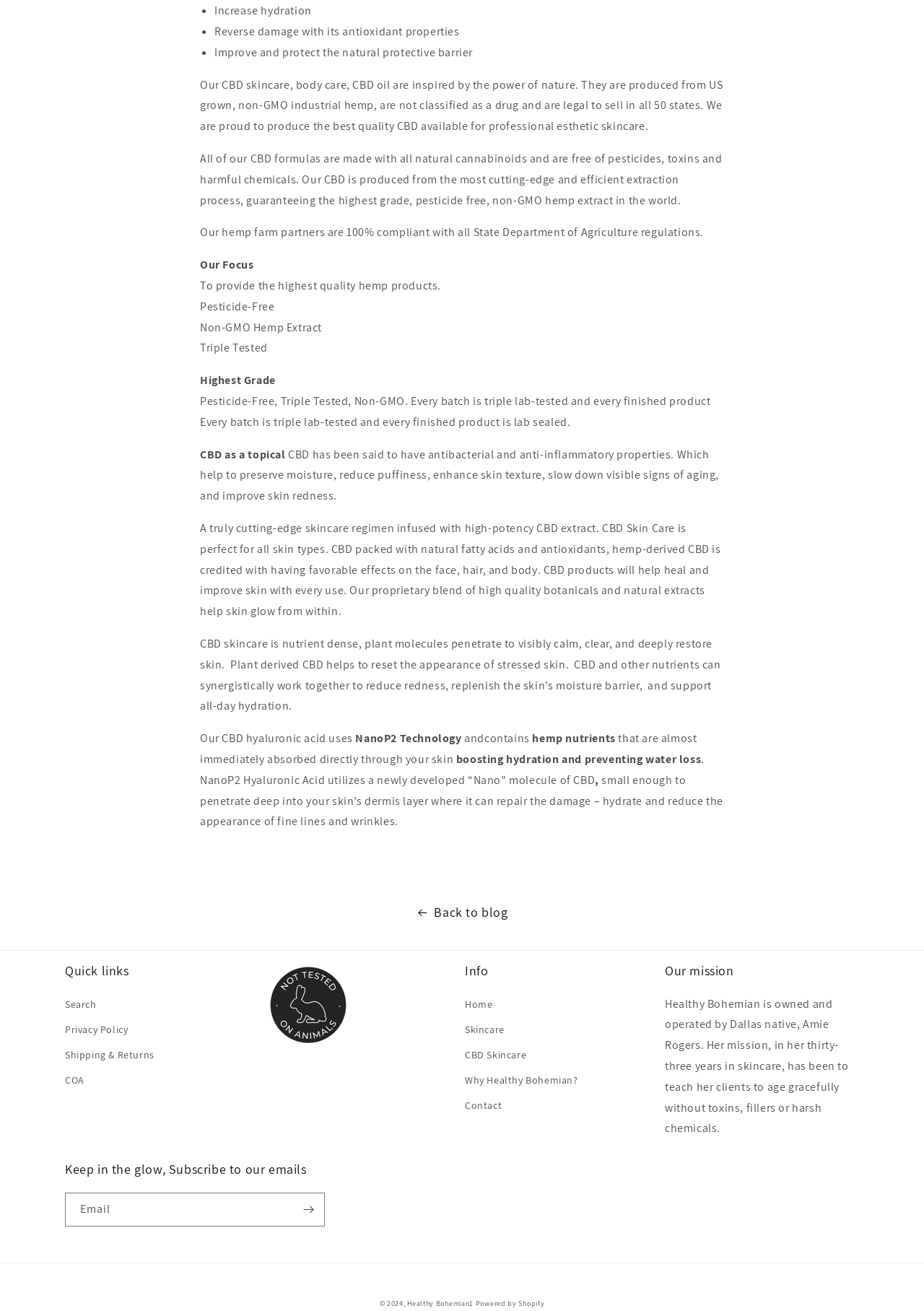Please determine the bounding box coordinates of the element's region to click in order to carry out the following instruction: "Search for something". The coordinates should be four float numbers between 0 and 1, i.e., [left, top, right, bottom].

[0.07, 0.759, 0.104, 0.776]